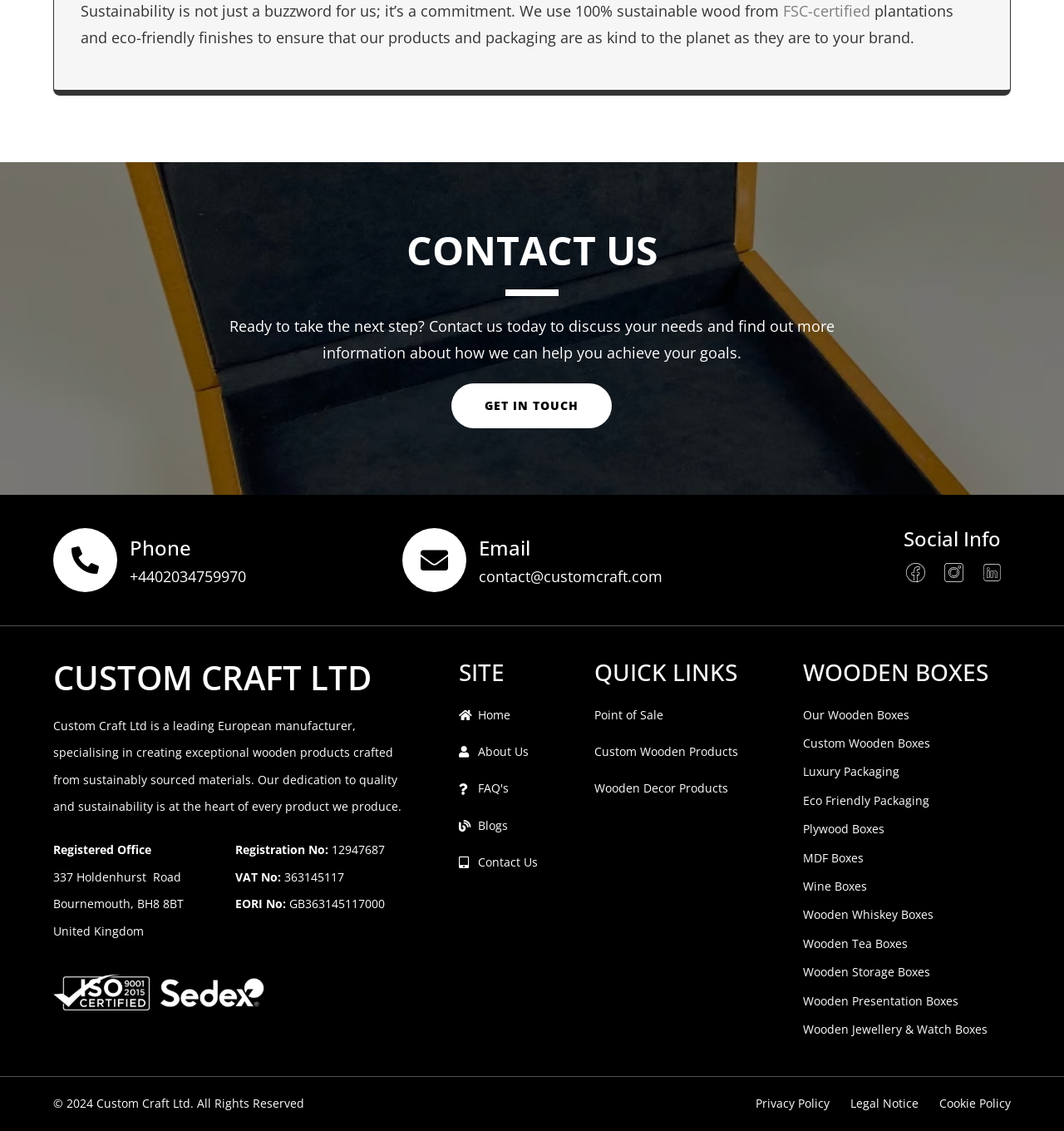Specify the bounding box coordinates of the area to click in order to follow the given instruction: "Go to Home page."

[0.432, 0.62, 0.505, 0.644]